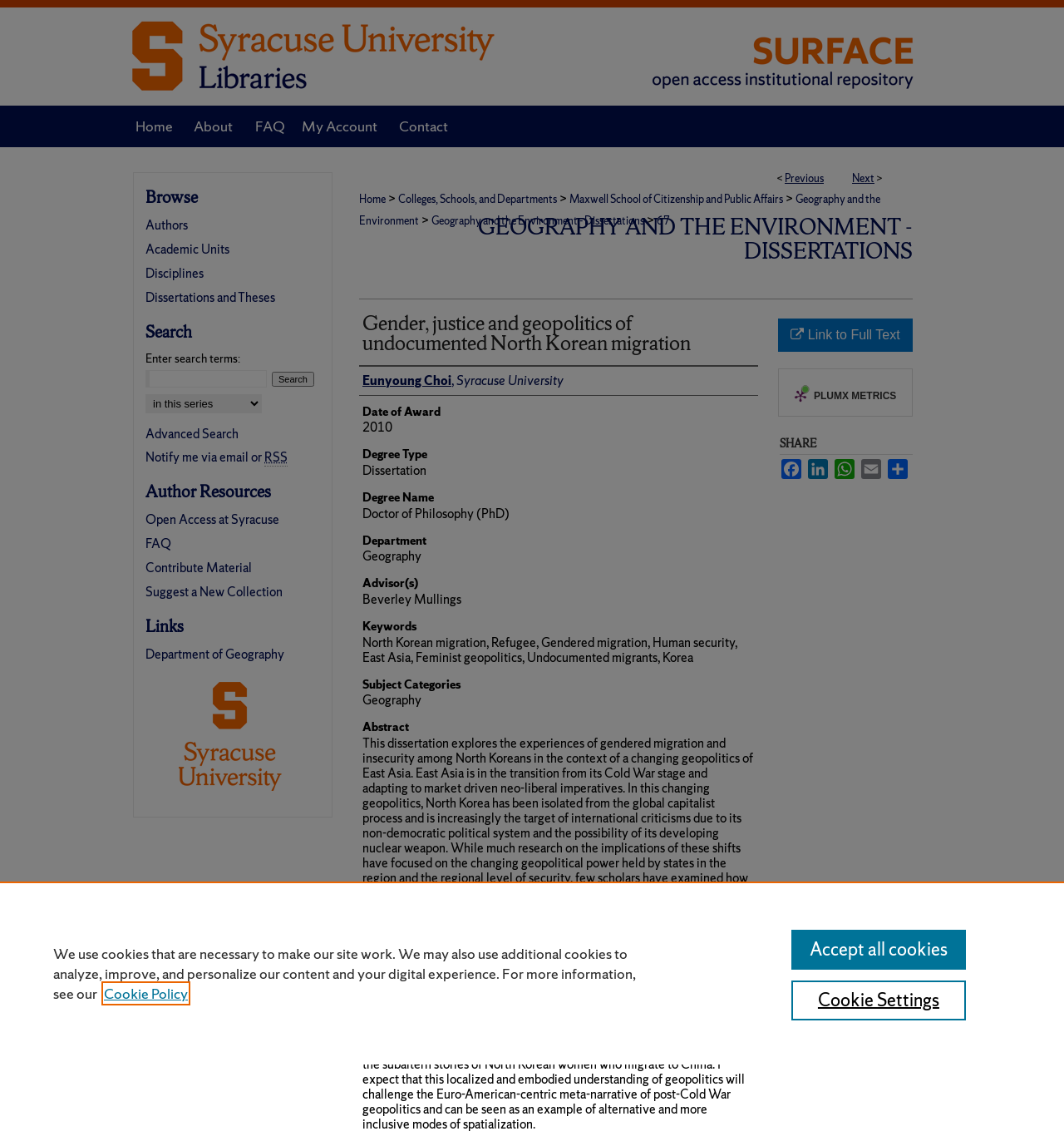Find the bounding box coordinates of the element you need to click on to perform this action: 'Browse dissertations by authors'. The coordinates should be represented by four float values between 0 and 1, in the format [left, top, right, bottom].

[0.137, 0.189, 0.312, 0.204]